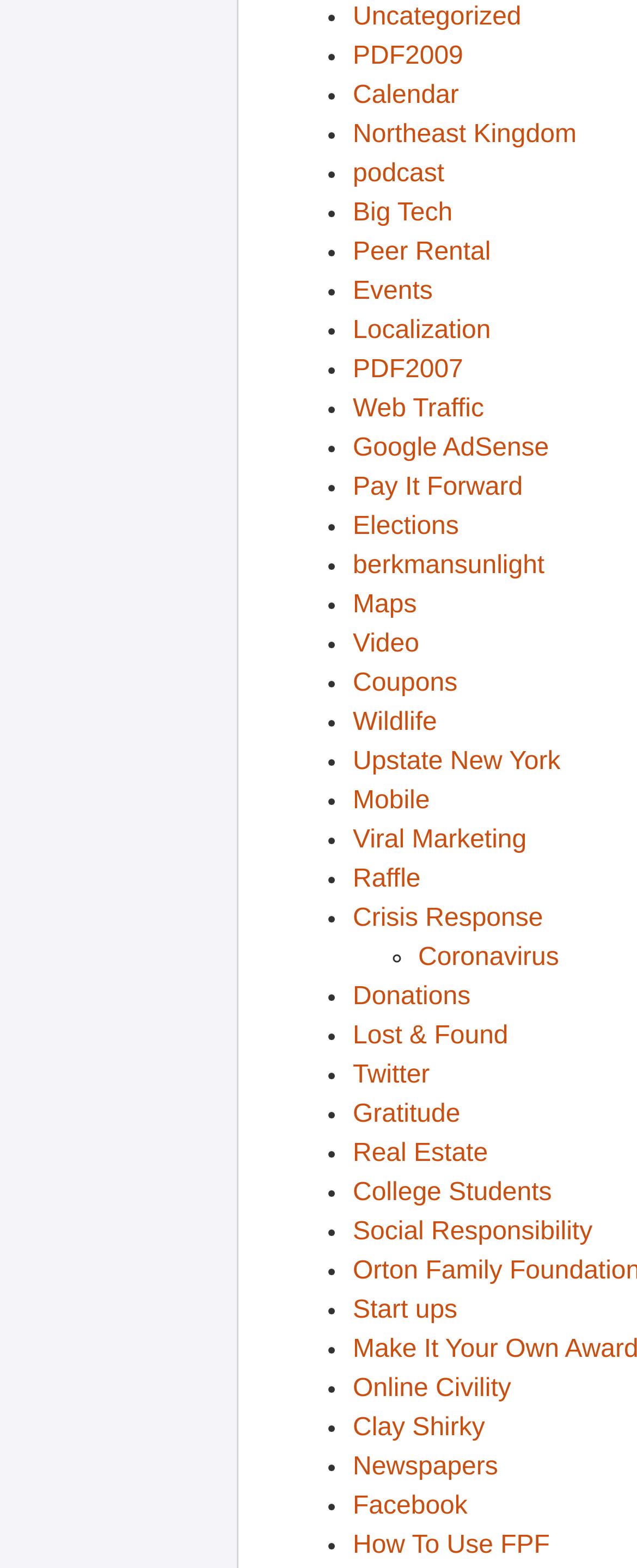What is the first link on the webpage? Look at the image and give a one-word or short phrase answer.

Uncategorized